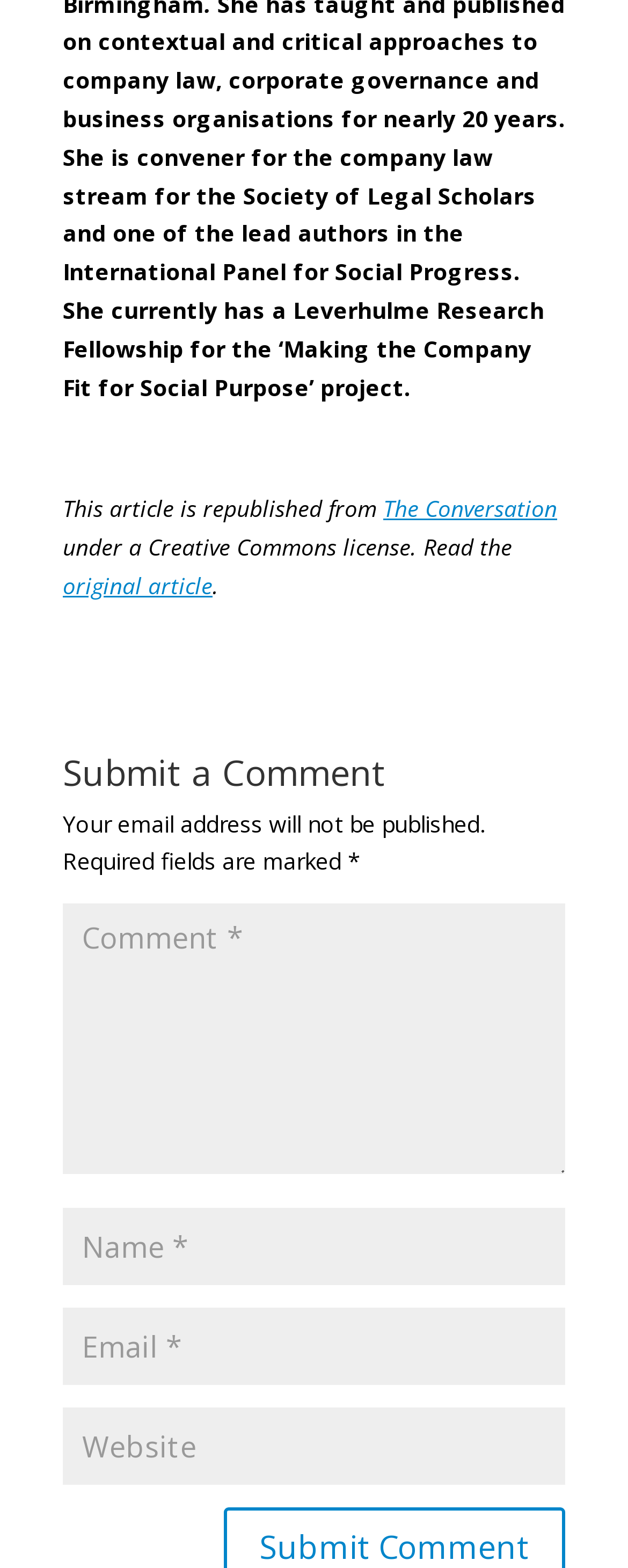Using the format (top-left x, top-left y, bottom-right x, bottom-right y), and given the element description, identify the bounding box coordinates within the screenshot: input value="Email *" aria-describedby="email-notes" name="email"

[0.1, 0.834, 0.9, 0.883]